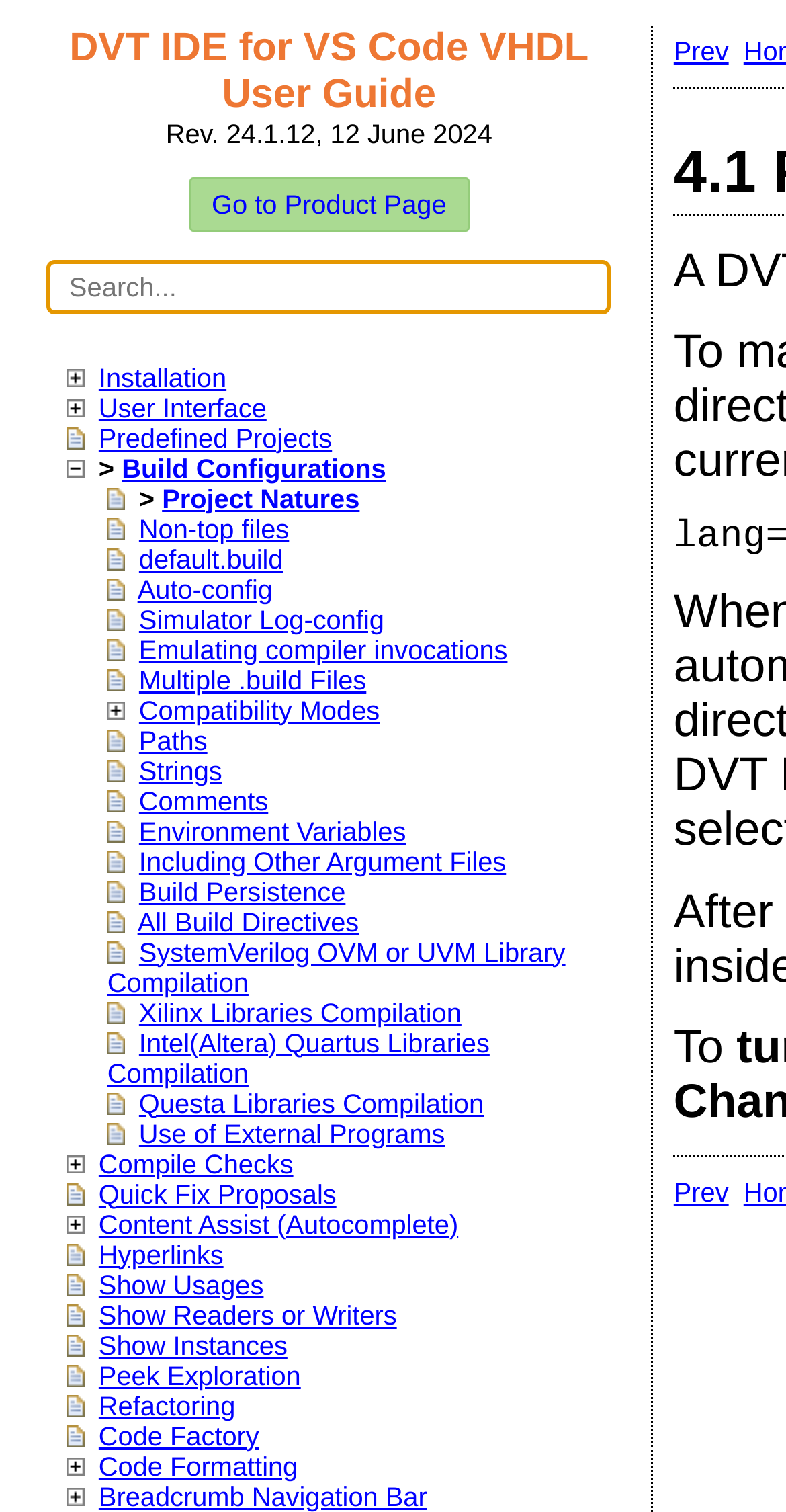Please find the bounding box coordinates for the clickable element needed to perform this instruction: "Explore project natures".

[0.206, 0.319, 0.458, 0.339]